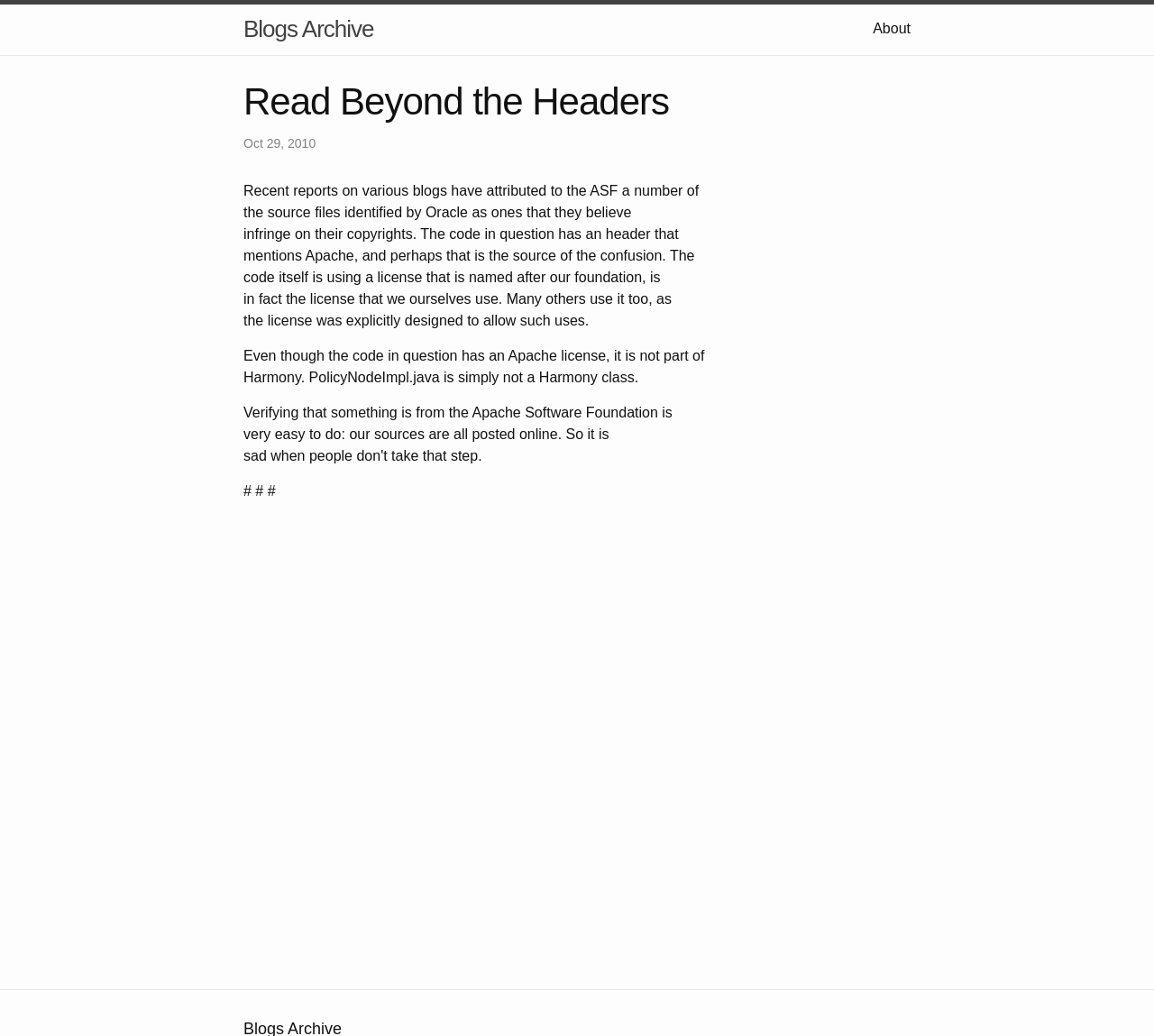What is the date of the article?
Could you please answer the question thoroughly and with as much detail as possible?

I found the date of the article by looking at the time element within the article section, which contains the static text 'Oct 29, 2010'.